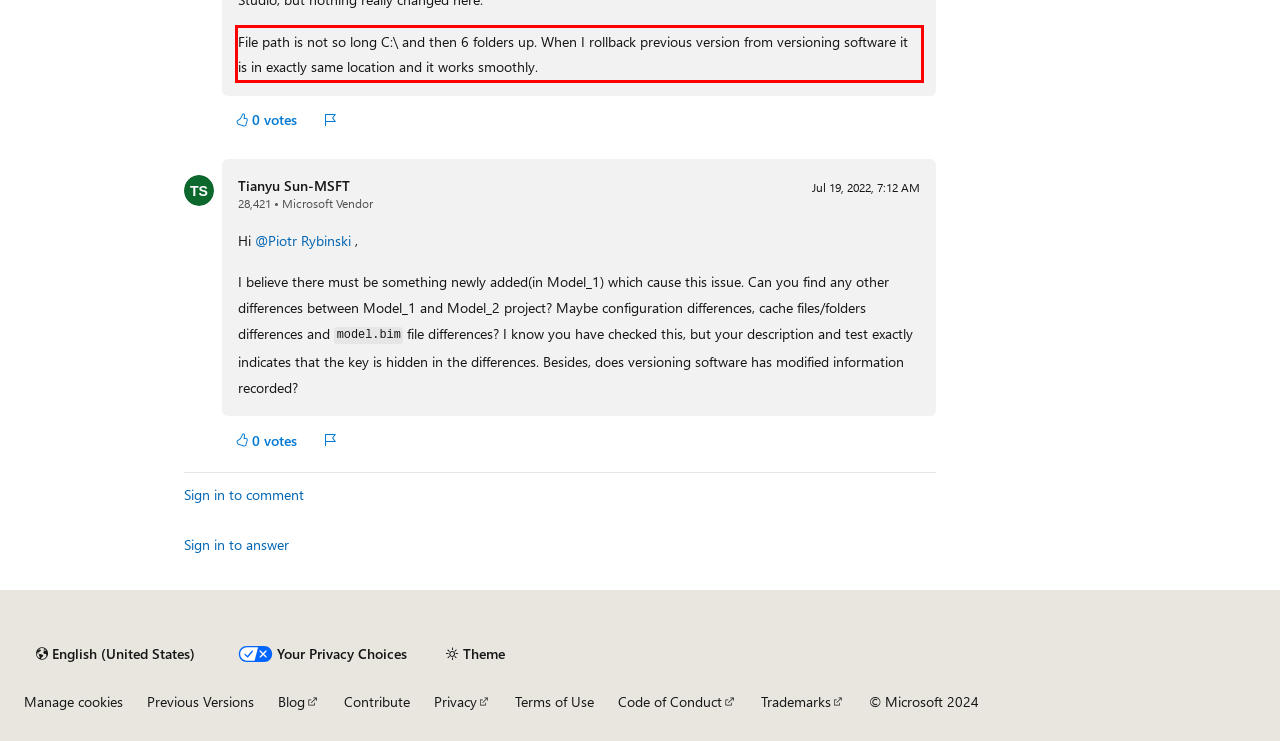With the given screenshot of a webpage, locate the red rectangle bounding box and extract the text content using OCR.

File path is not so long C:\ and then 6 folders up. When I rollback previous version from versioning software it is in exactly same location and it works smoothly.